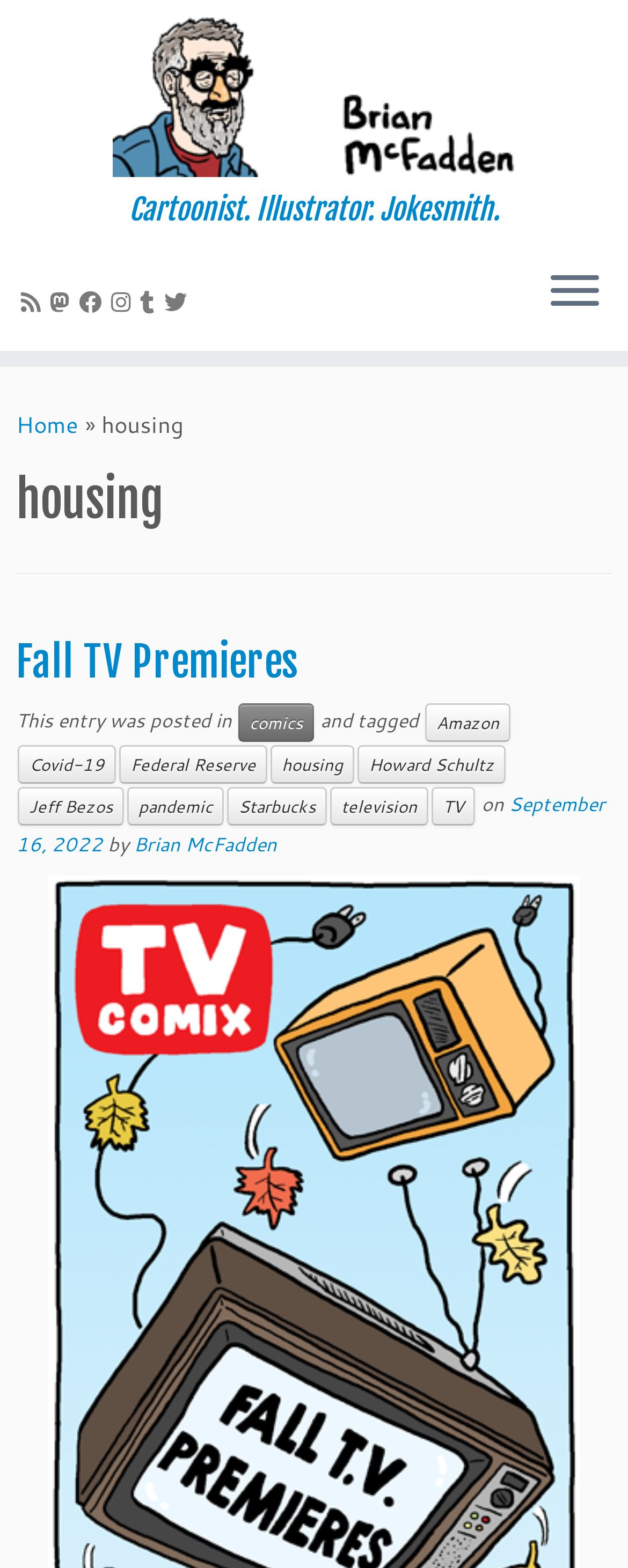Determine the bounding box coordinates of the element's region needed to click to follow the instruction: "Go to the home page". Provide these coordinates as four float numbers between 0 and 1, formatted as [left, top, right, bottom].

[0.026, 0.261, 0.126, 0.281]